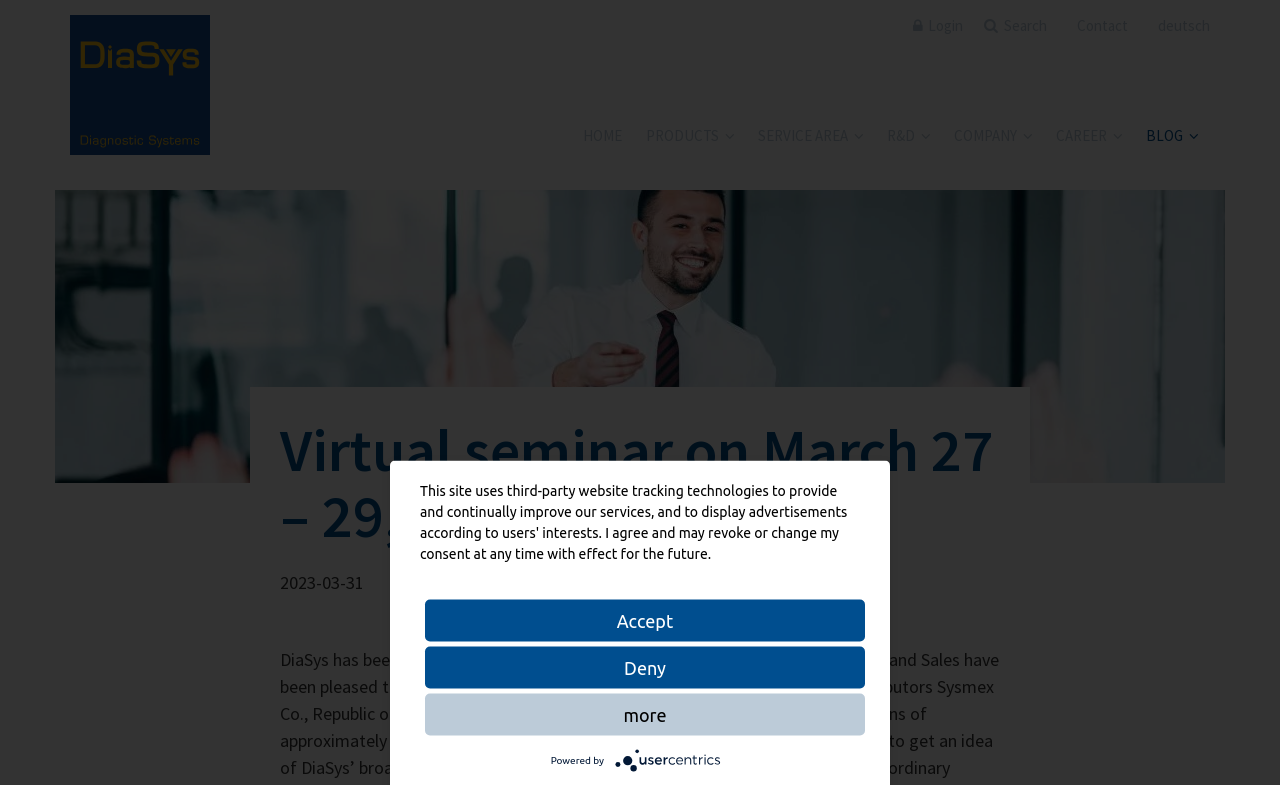What is the date of the virtual seminar?
Using the image, answer in one word or phrase.

March 27 – 29, 2023